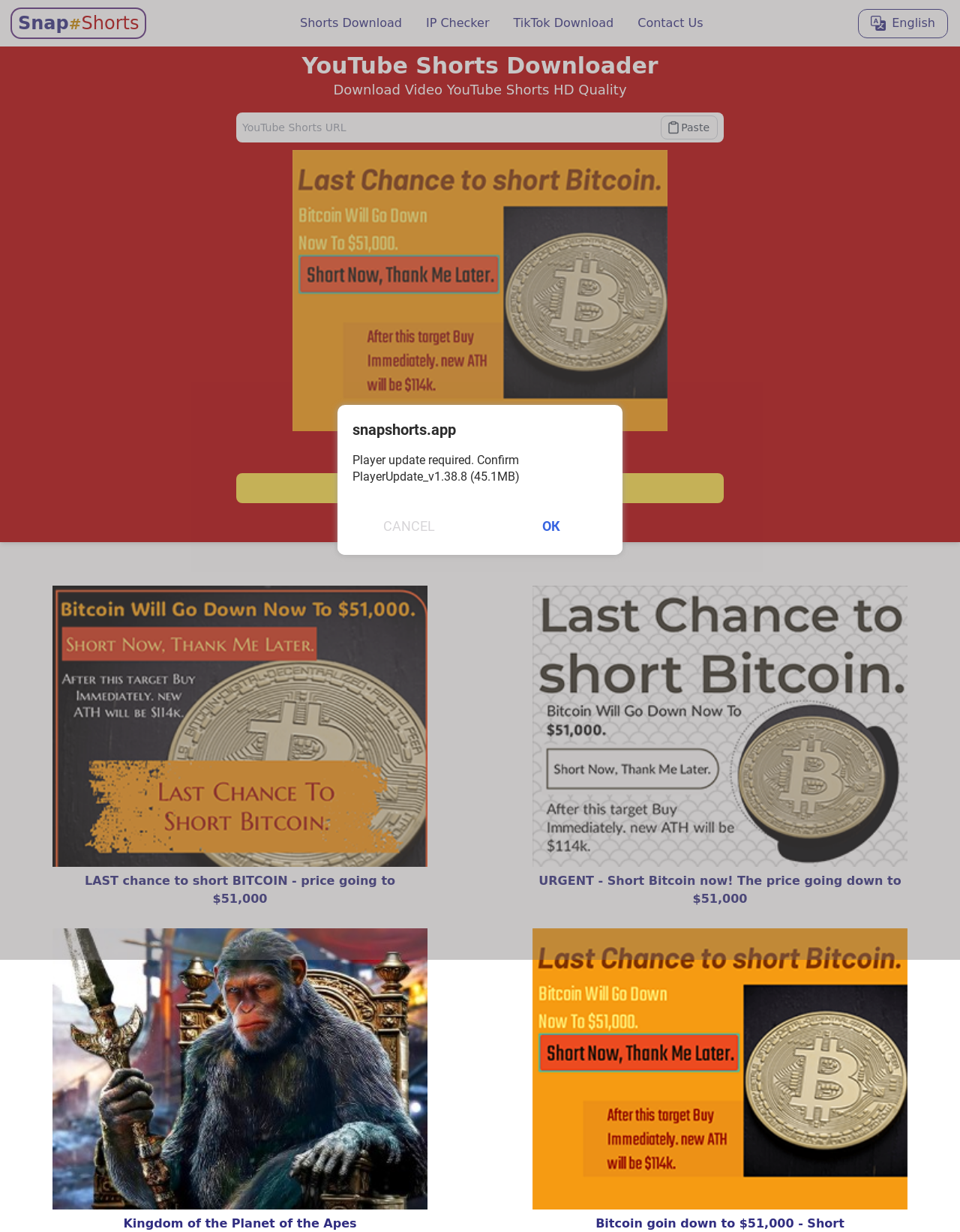Find the bounding box coordinates of the clickable area that will achieve the following instruction: "Click Save Video".

[0.246, 0.384, 0.754, 0.409]